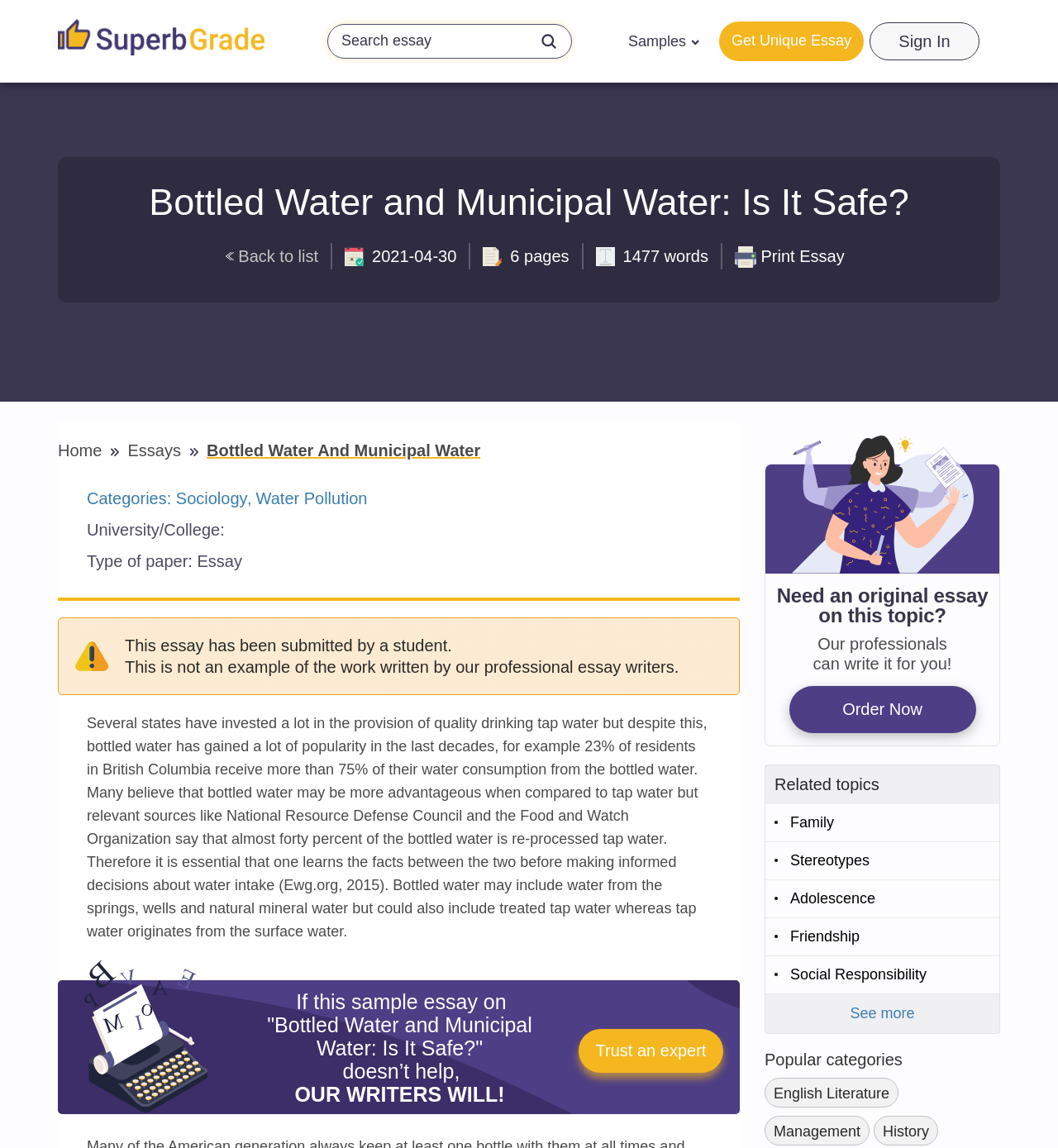What is the category of the essay?
Please provide a single word or phrase in response based on the screenshot.

Sociology